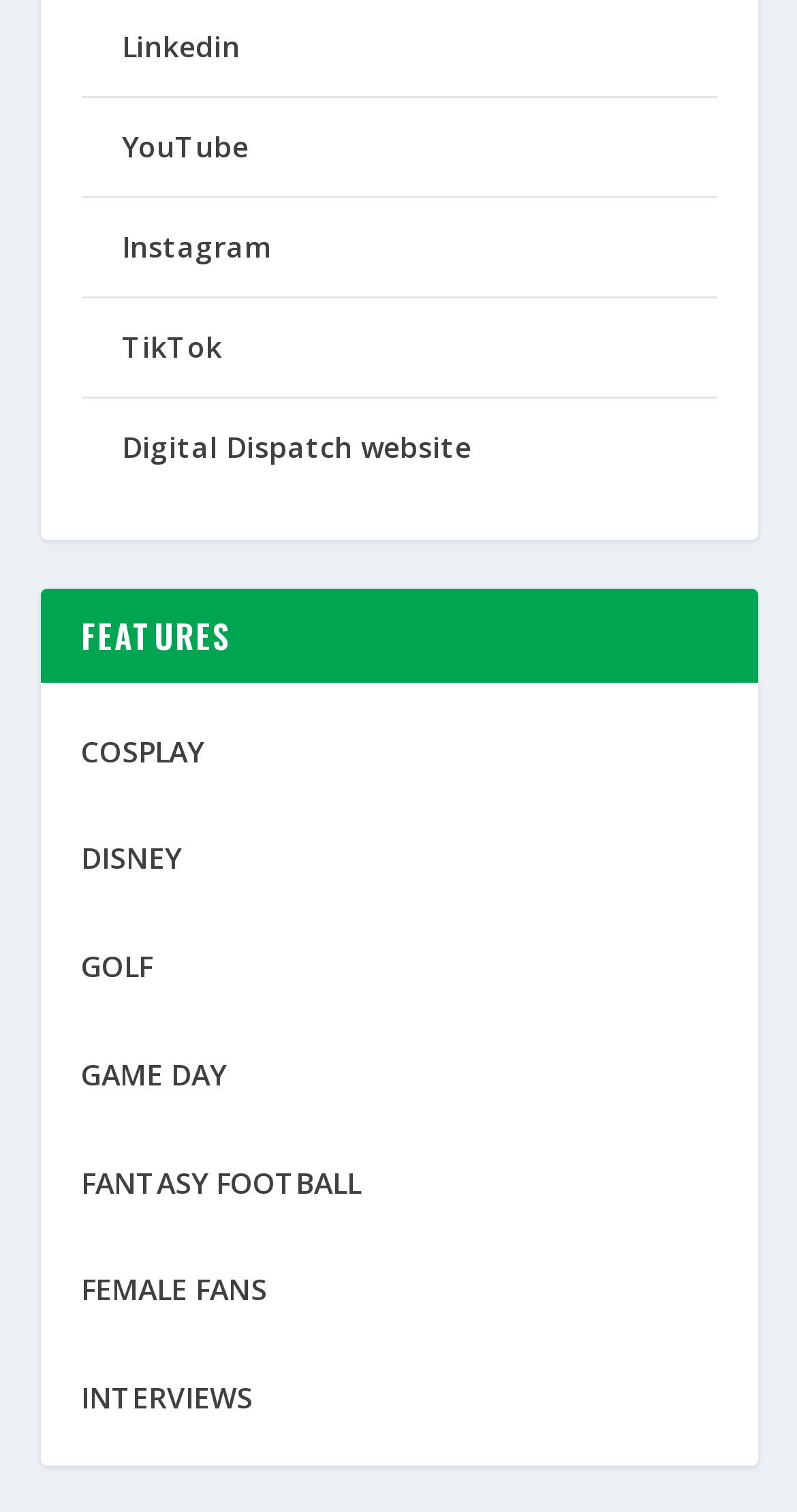Locate the bounding box coordinates of the element to click to perform the following action: 'check out COSPLAY'. The coordinates should be given as four float values between 0 and 1, in the form of [left, top, right, bottom].

[0.101, 0.483, 0.255, 0.509]